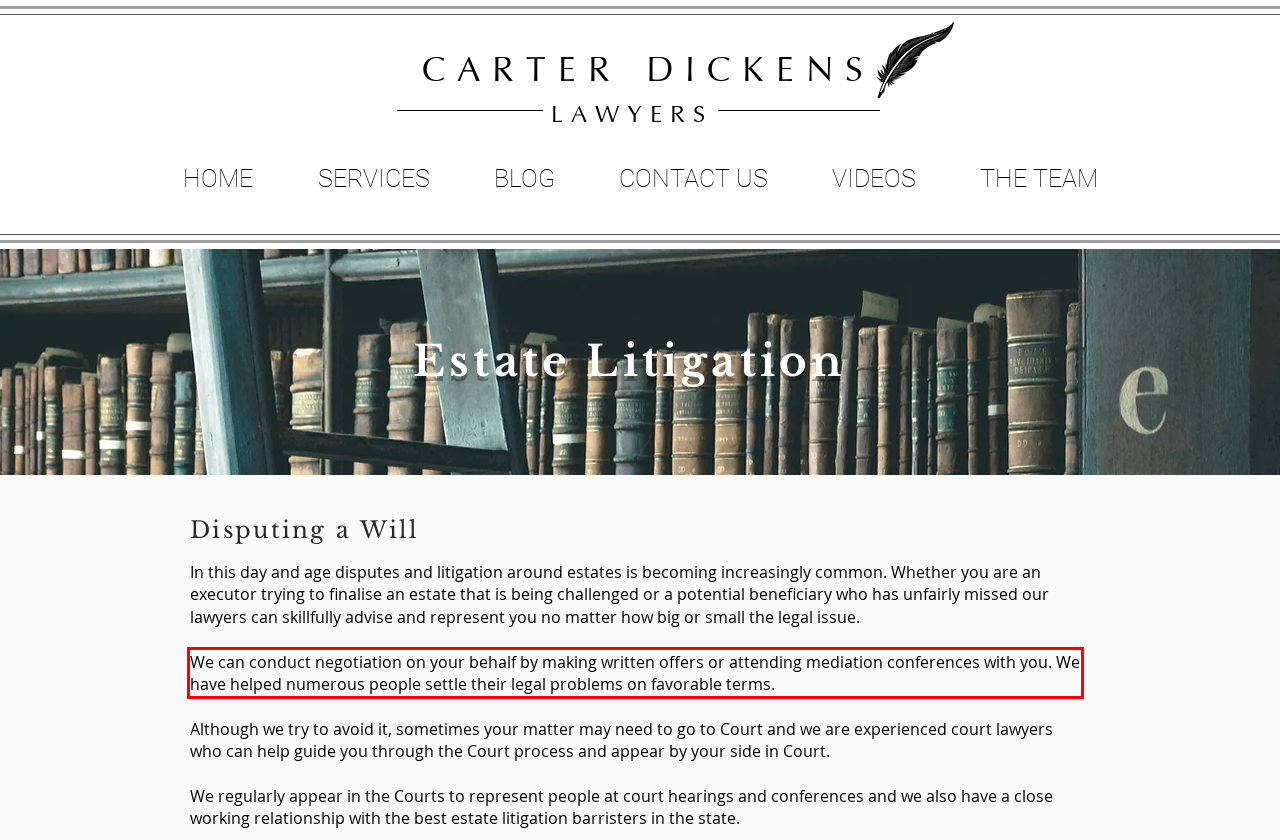Analyze the screenshot of a webpage where a red rectangle is bounding a UI element. Extract and generate the text content within this red bounding box.

We can conduct negotiation on your behalf by making written offers or attending mediation conferences with you. We have helped numerous people settle their legal problems on favorable terms.